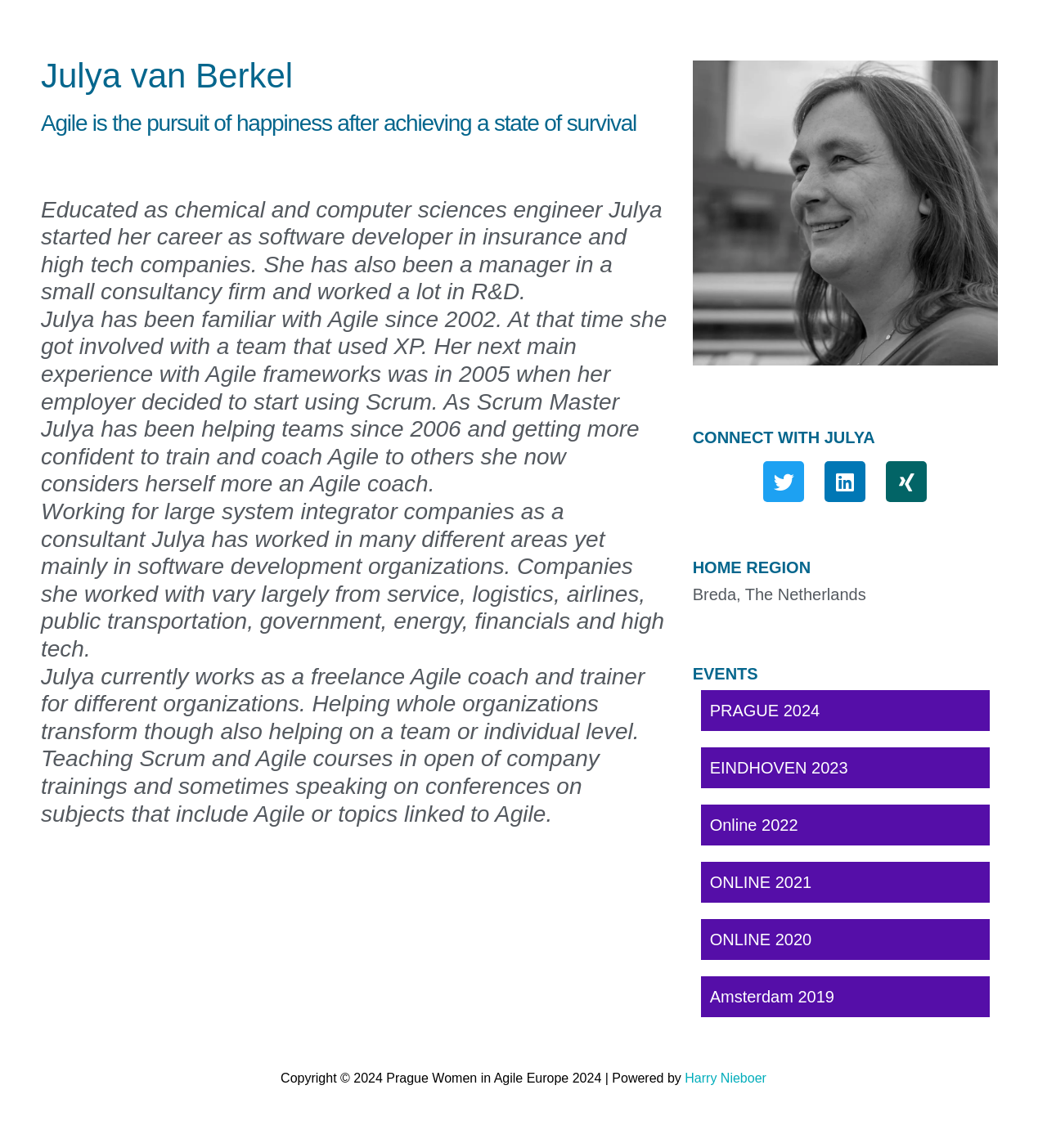How many events are listed on the webpage?
Please answer the question with as much detail and depth as you can.

The webpage lists several events under the 'EVENTS' section, including PRAGUE 2024, EINDHOVEN 2023, Online 2022, ONLINE 2021, and Amsterdam 2019. Therefore, there are 5 events listed on the webpage.